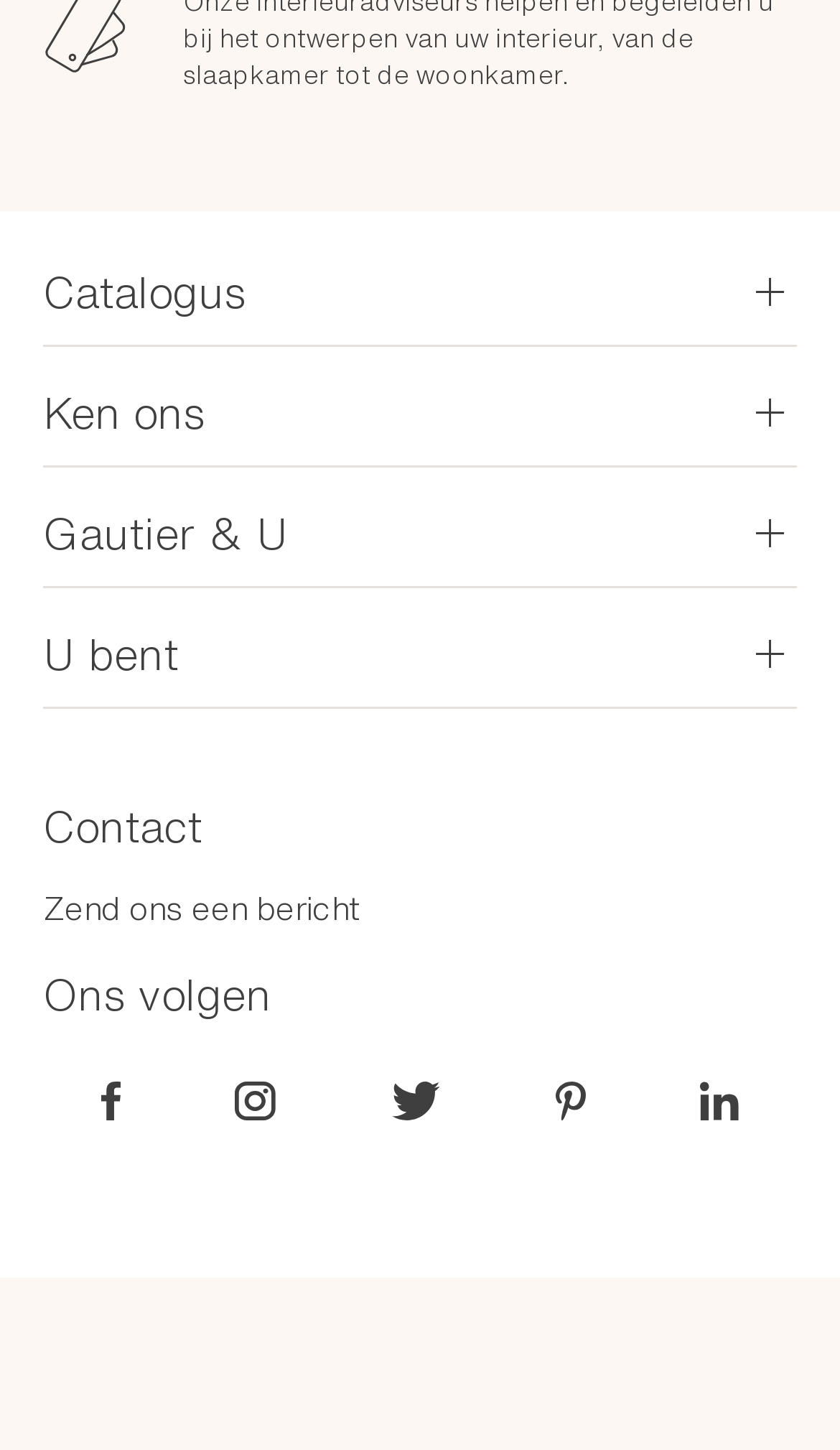Give a short answer to this question using one word or a phrase:
What is the second option under 'Ken ons'?

Onze waarden